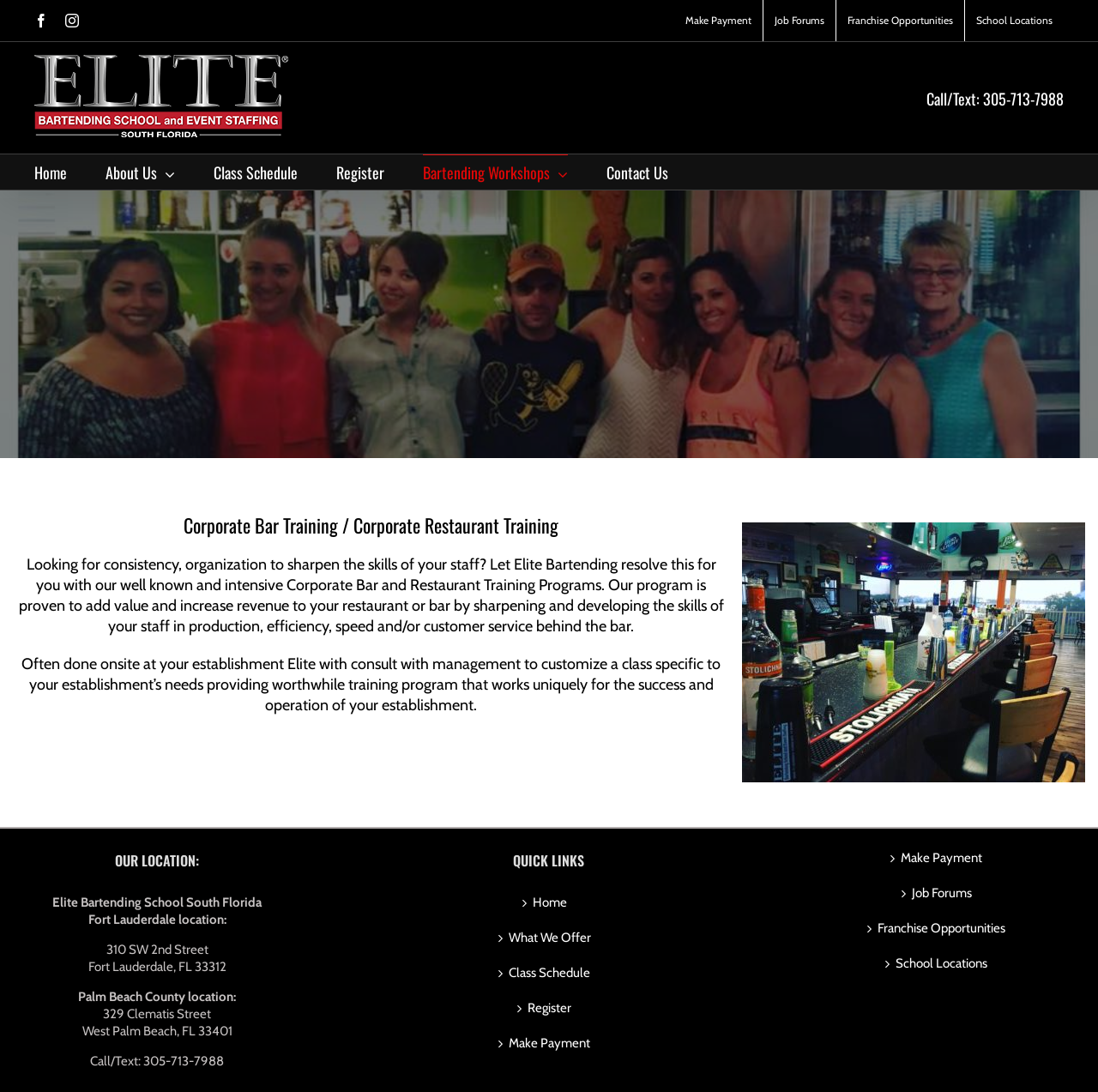Determine the bounding box coordinates of the area to click in order to meet this instruction: "Make a payment".

[0.614, 0.0, 0.695, 0.038]